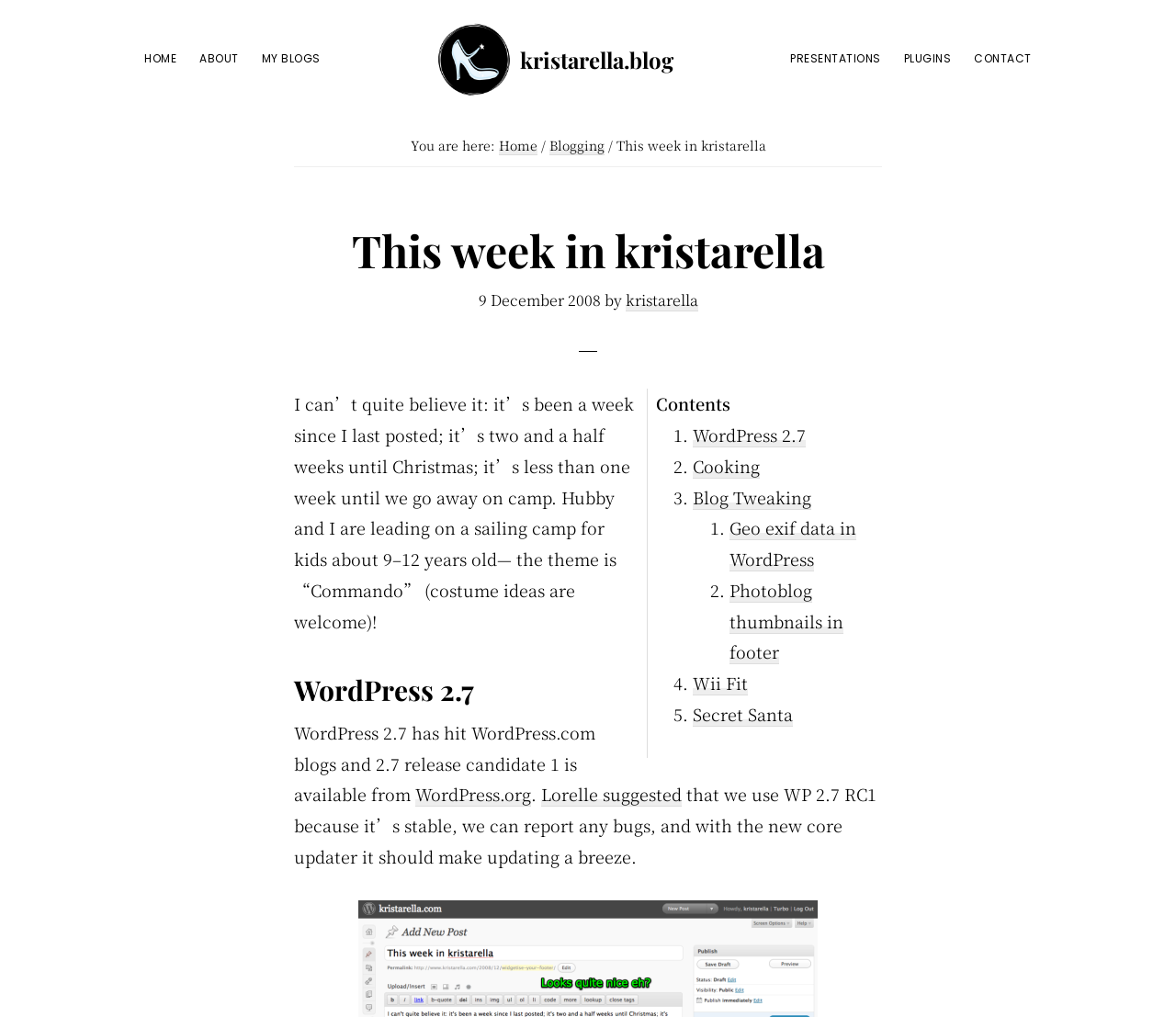Determine the bounding box coordinates of the section I need to click to execute the following instruction: "Go to the 'Blogging' category". Provide the coordinates as four float numbers between 0 and 1, i.e., [left, top, right, bottom].

[0.467, 0.134, 0.514, 0.153]